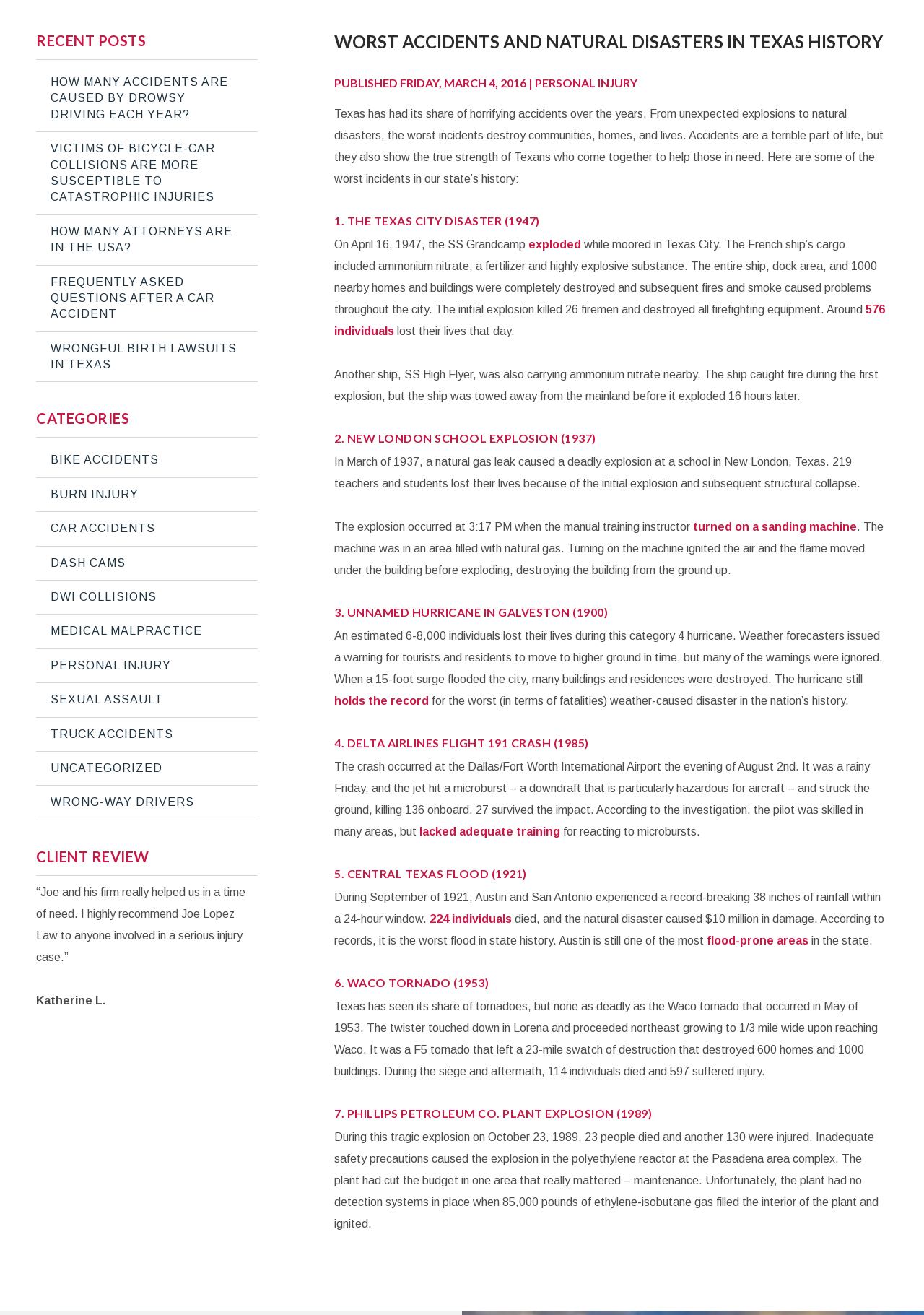Calculate the bounding box coordinates for the UI element based on the following description: "Medical Malpractice". Ensure the coordinates are four float numbers between 0 and 1, i.e., [left, top, right, bottom].

[0.039, 0.468, 0.279, 0.494]